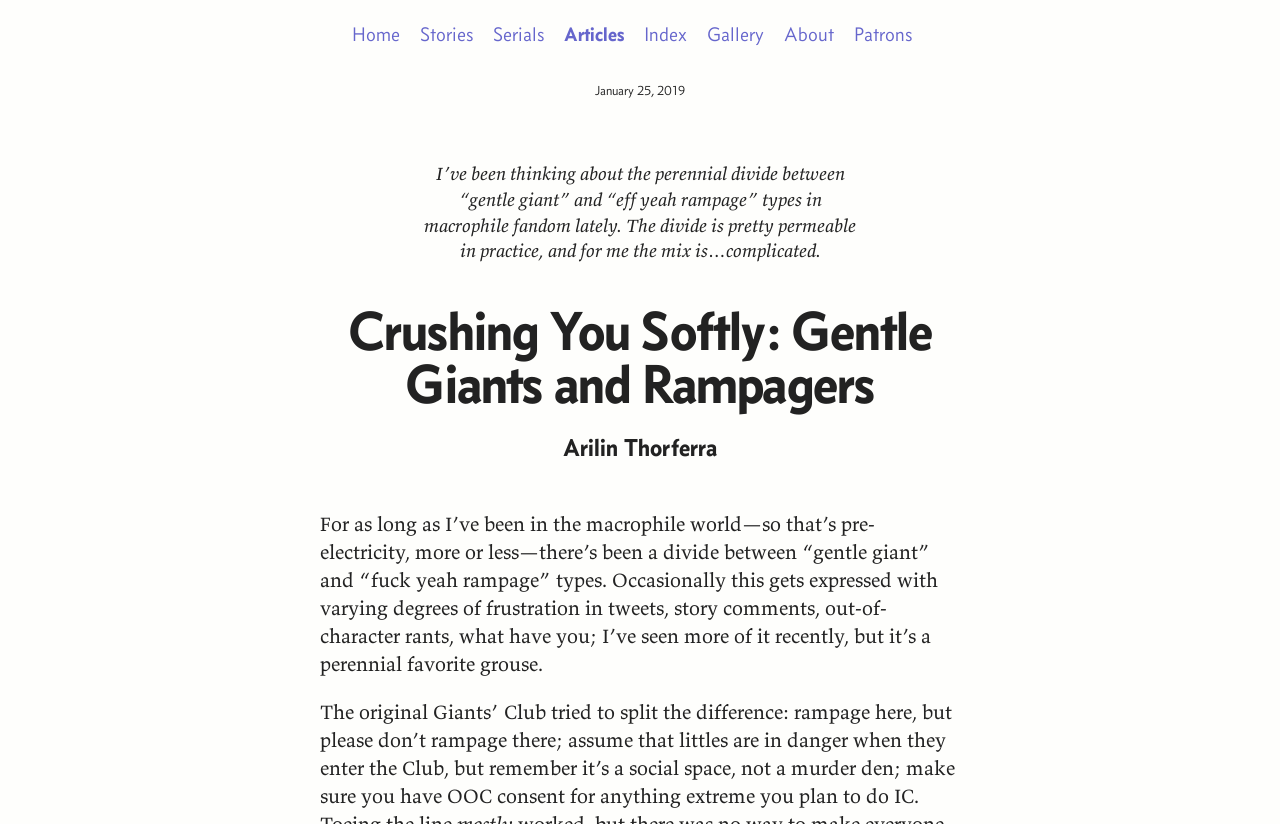Answer the question below with a single word or a brief phrase: 
What is the date of the article?

January 25, 2019